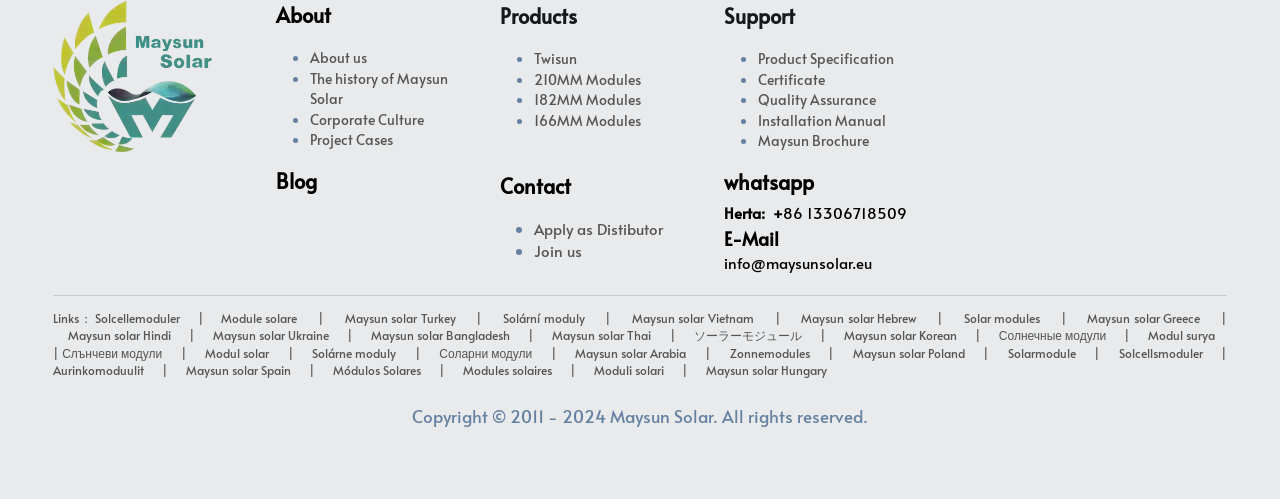Find the bounding box coordinates of the element I should click to carry out the following instruction: "View Product Specification".

[0.592, 0.097, 0.698, 0.137]